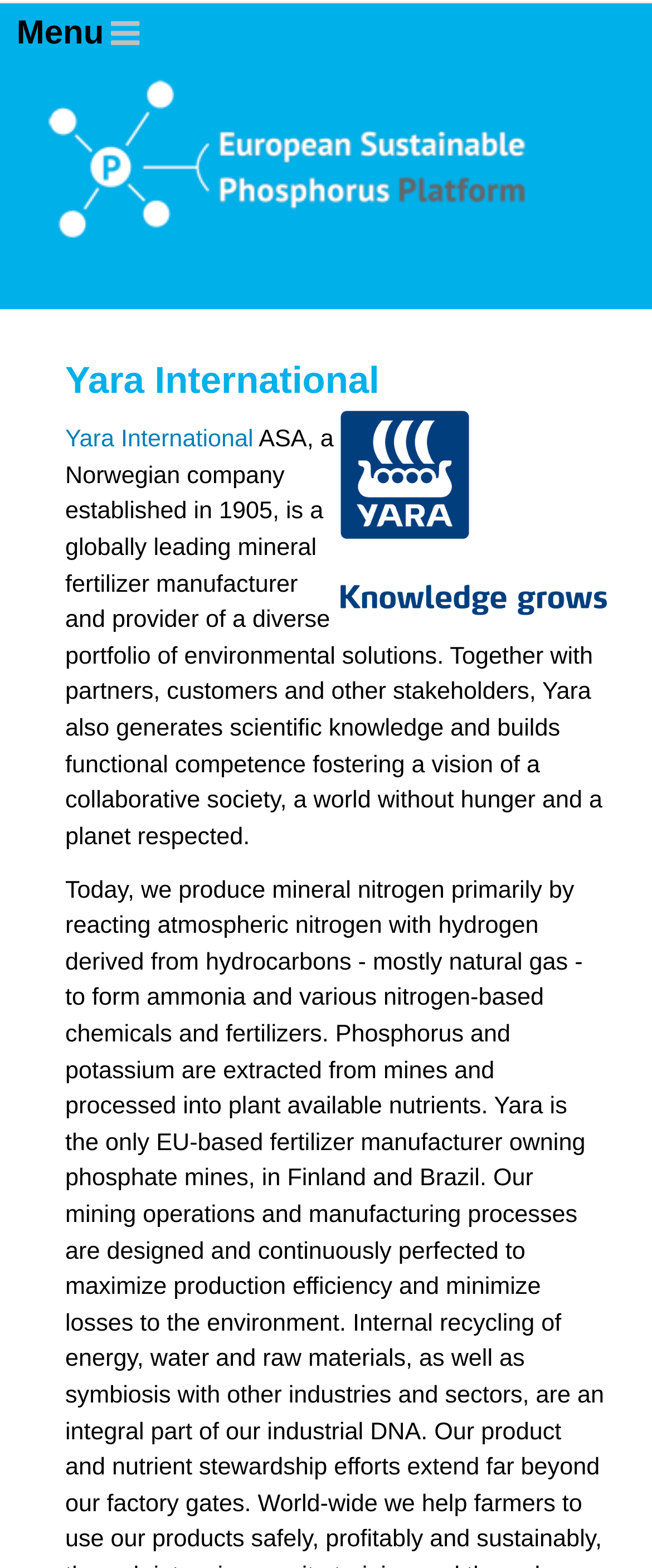Calculate the bounding box coordinates of the UI element given the description: "alt="updated ESPP logo2"".

[0.064, 0.091, 0.828, 0.108]